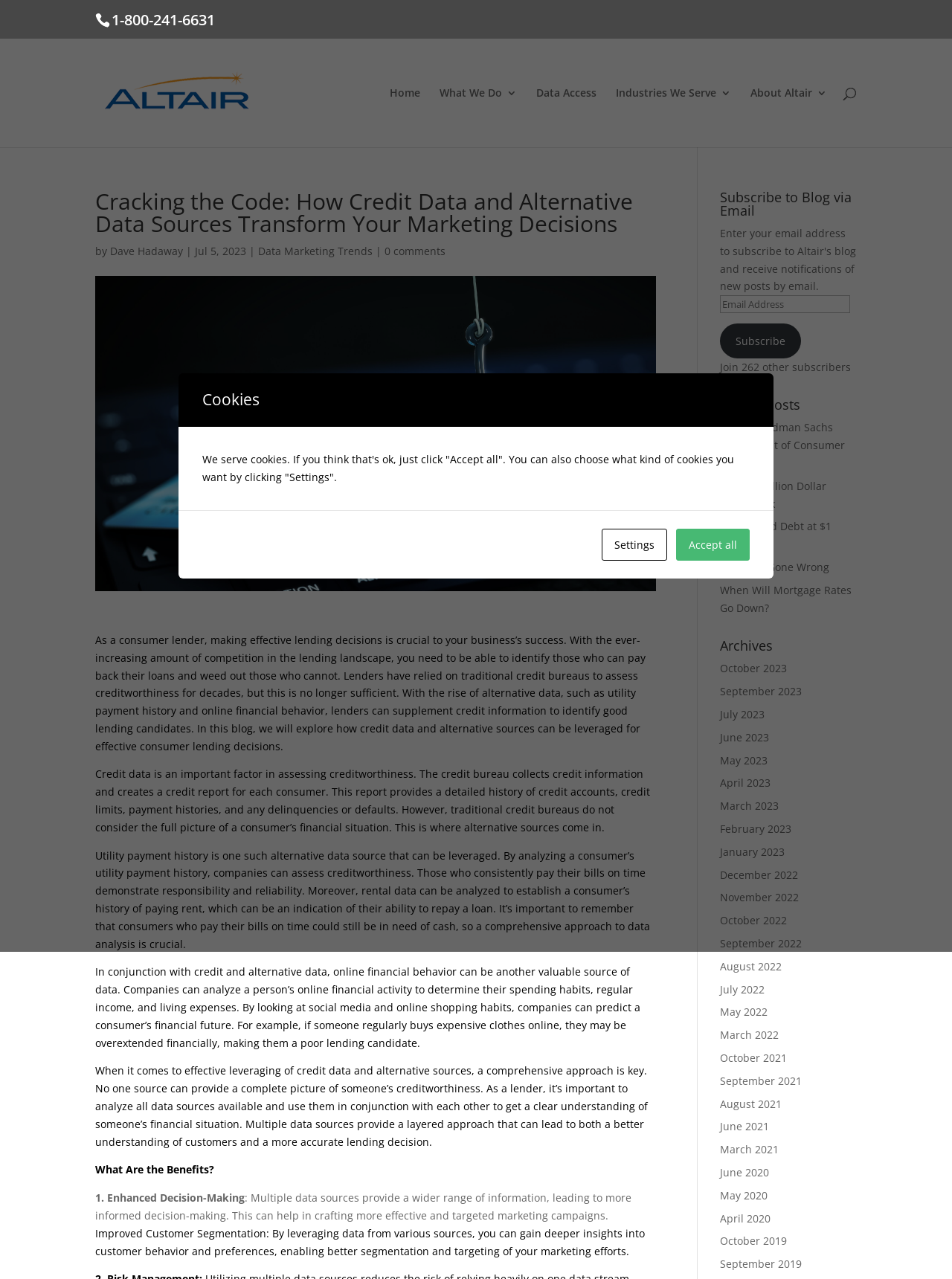How many subscribers are there to the blog?
Provide a detailed and well-explained answer to the question.

The number of subscribers to the blog can be determined by looking at the text 'Join 262 other subscribers' which is located below the 'Subscribe to Blog via Email' heading.